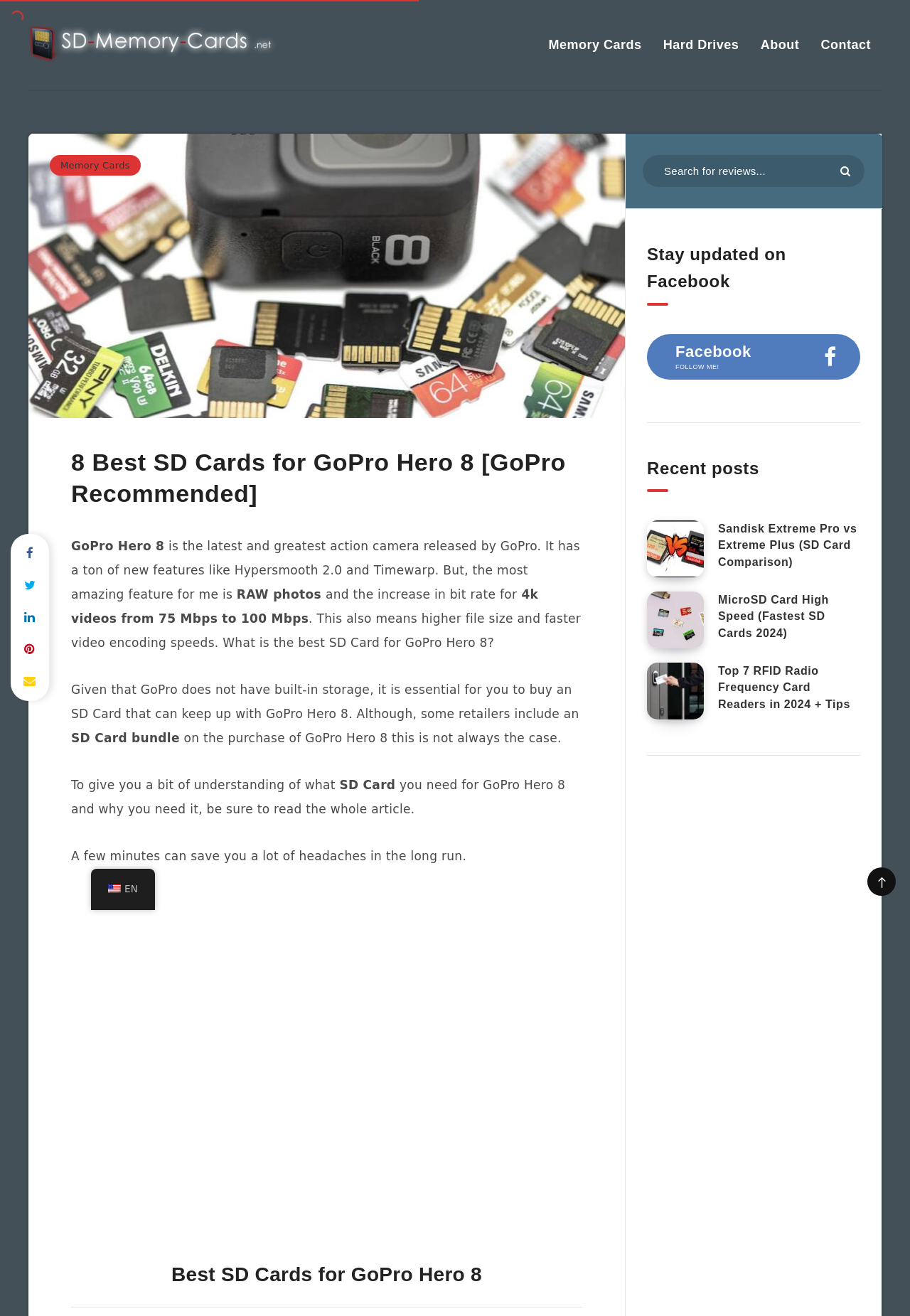Provide a short, one-word or phrase answer to the question below:
What is the name of the action camera mentioned on the webpage?

GoPro Hero 8